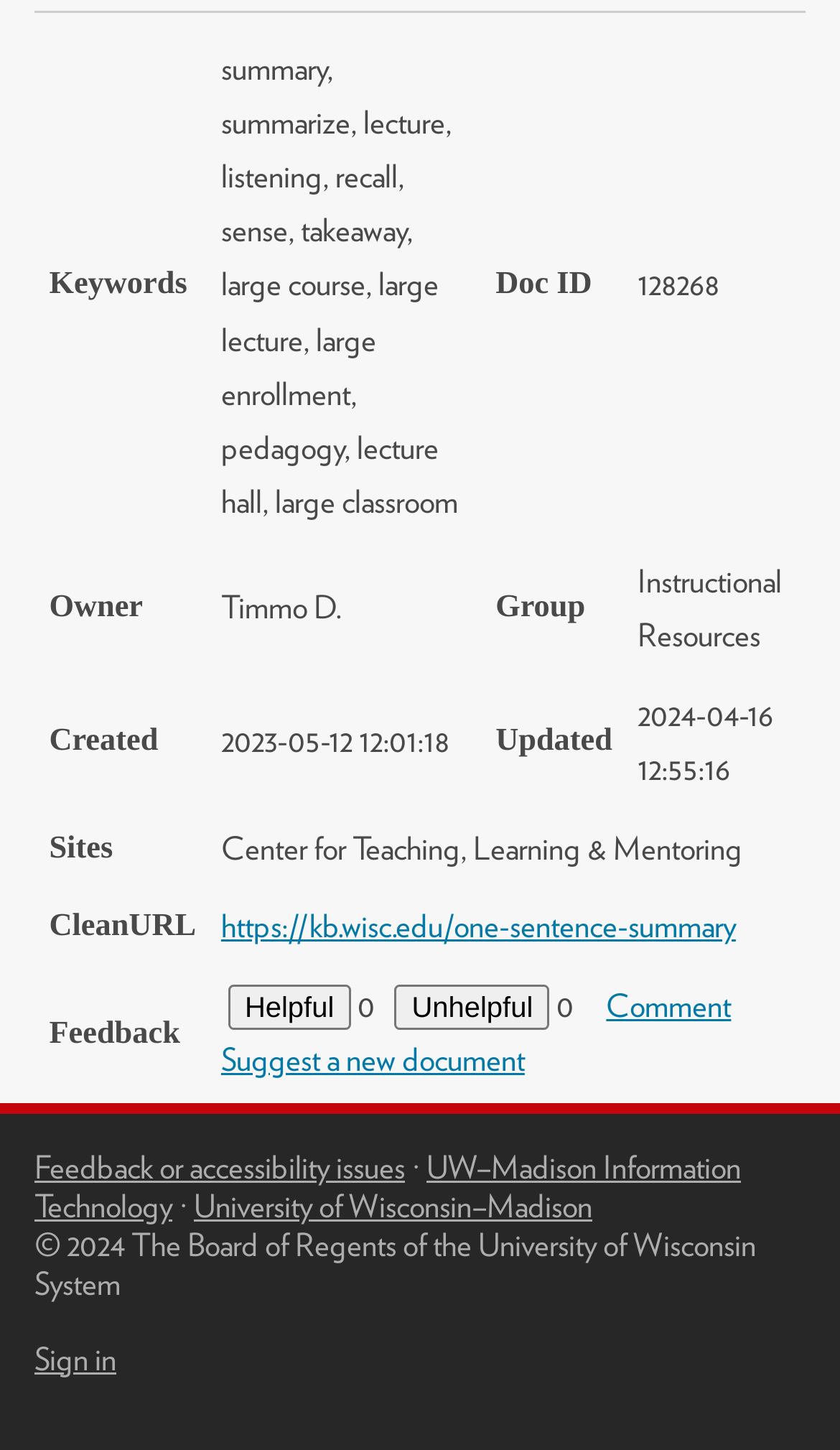Please examine the image and answer the question with a detailed explanation:
What is the name of the site where the document is located?

The site where the document is located can be found in the fourth row of the table, in the column labeled 'Sites'. The value is 'Center for Teaching, Learning & Mentoring'.